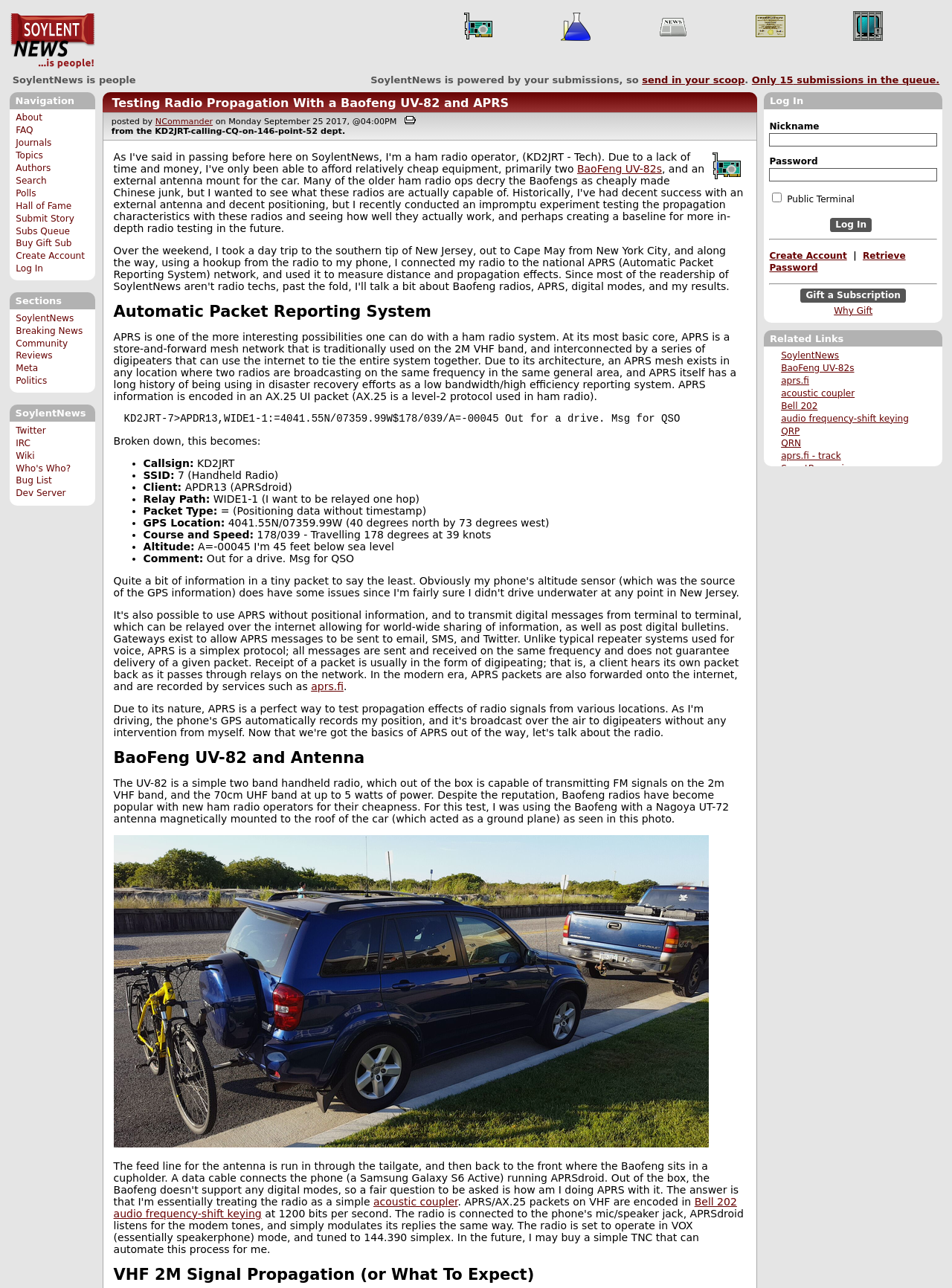Please reply to the following question using a single word or phrase: 
How many links are there in the Related Links section?

11